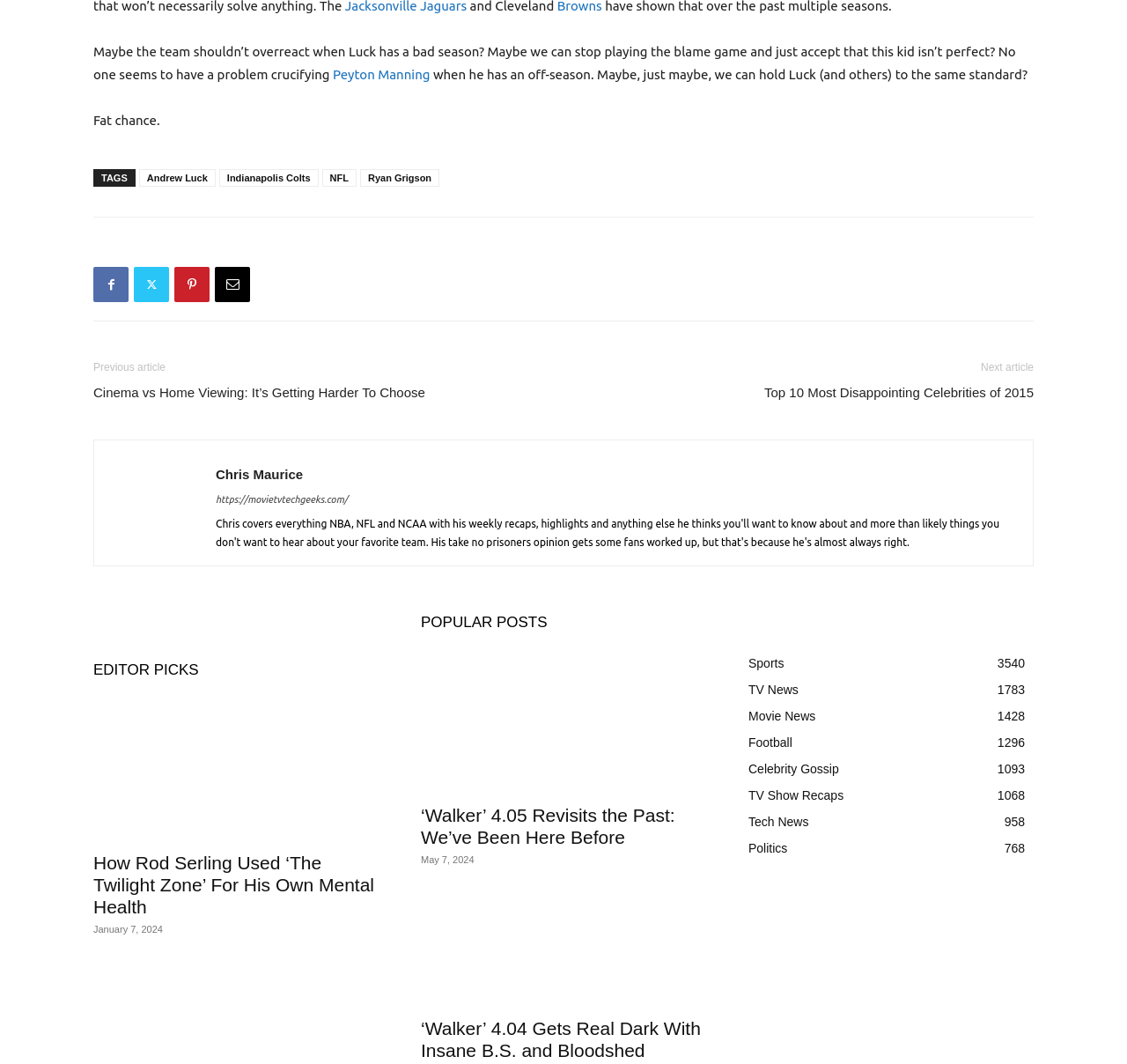Give a concise answer using only one word or phrase for this question:
What is the topic of the article mentioned in the footer?

Andrew Luck